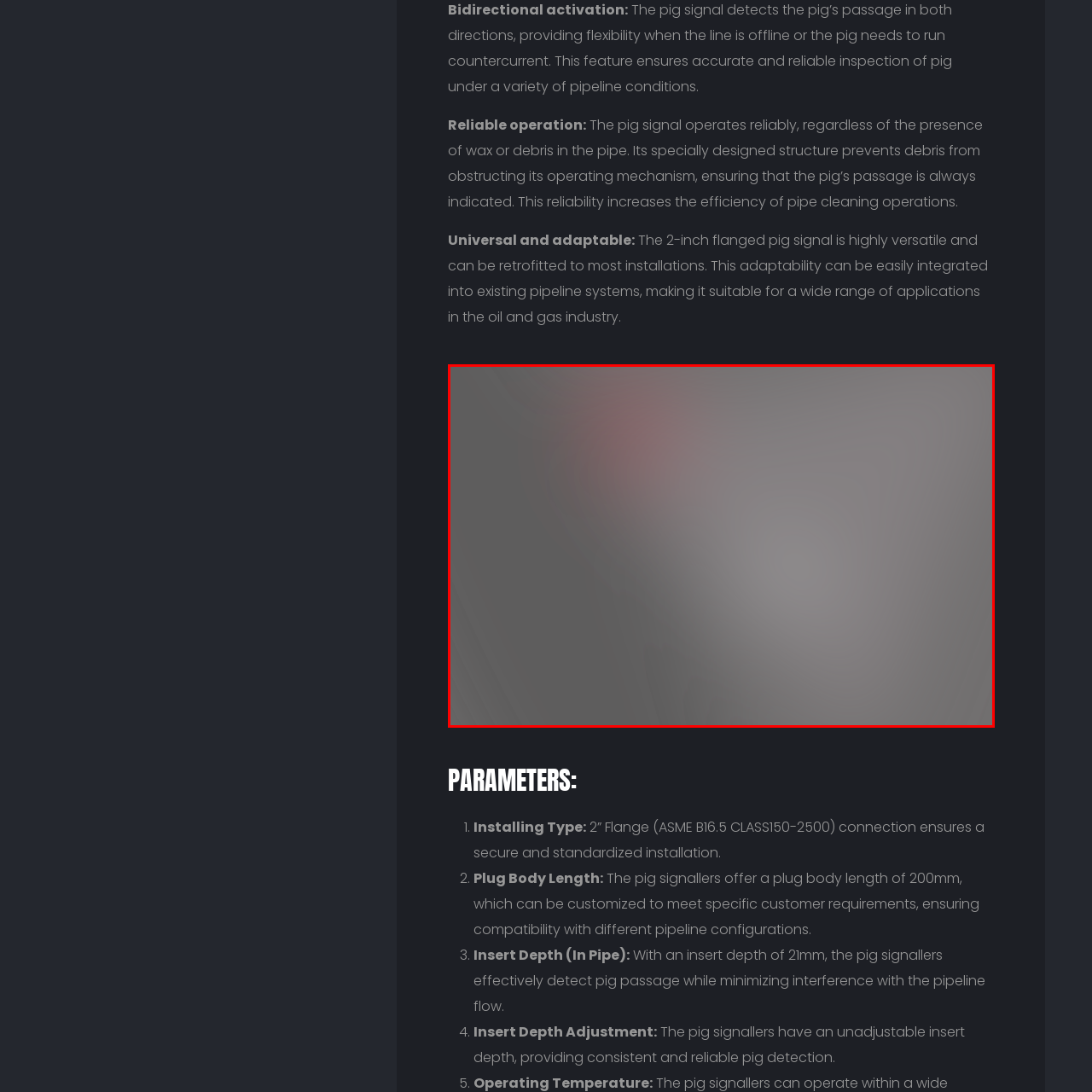What can interfere with the Pig Detector's function?
Examine the image highlighted by the red bounding box and answer briefly with one word or a short phrase.

Wax or debris